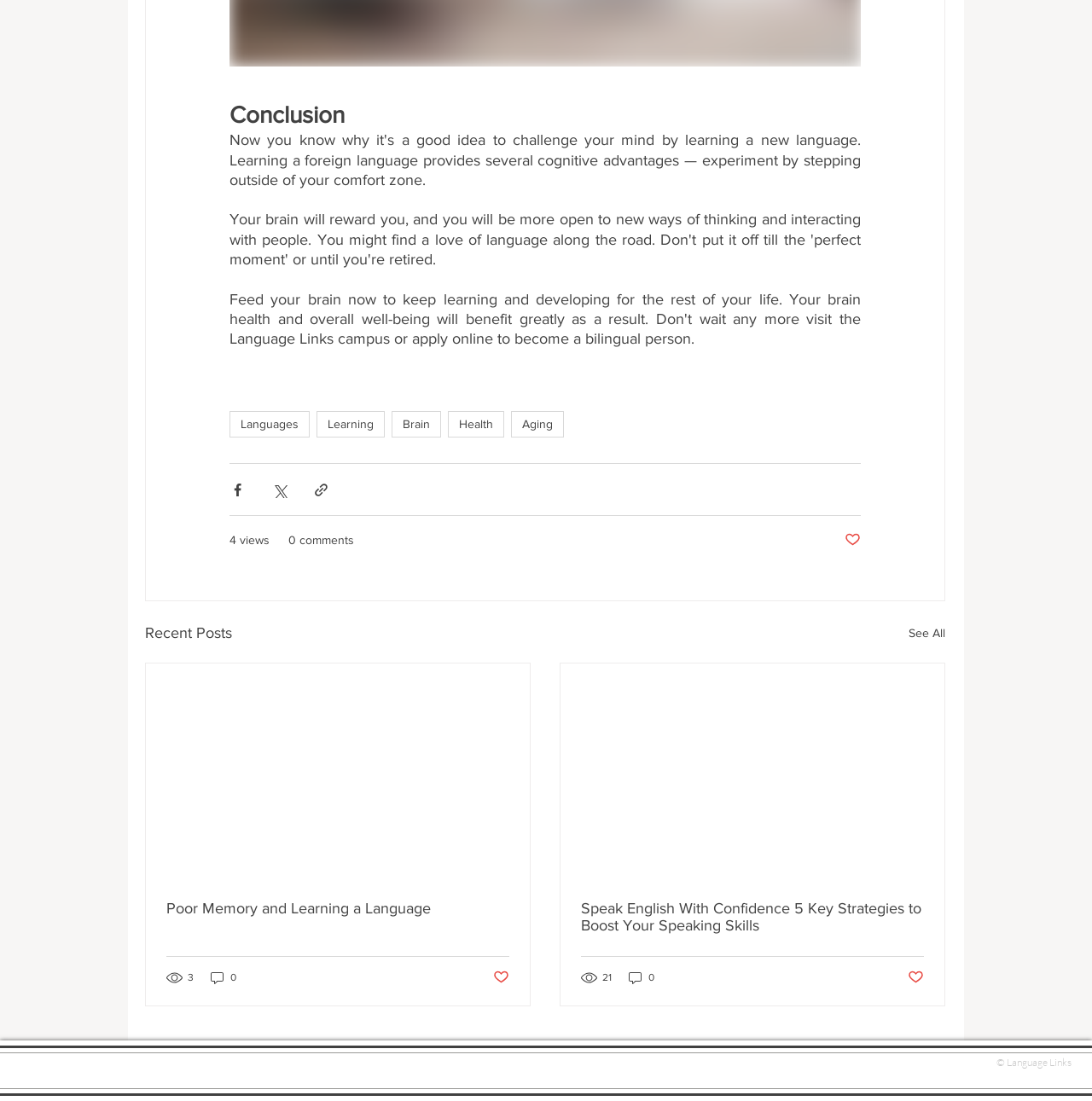From the webpage screenshot, identify the region described by Submit. Provide the bounding box coordinates as (top-left x, top-left y, bottom-right x, bottom-right y), with each value being a floating point number between 0 and 1.

None